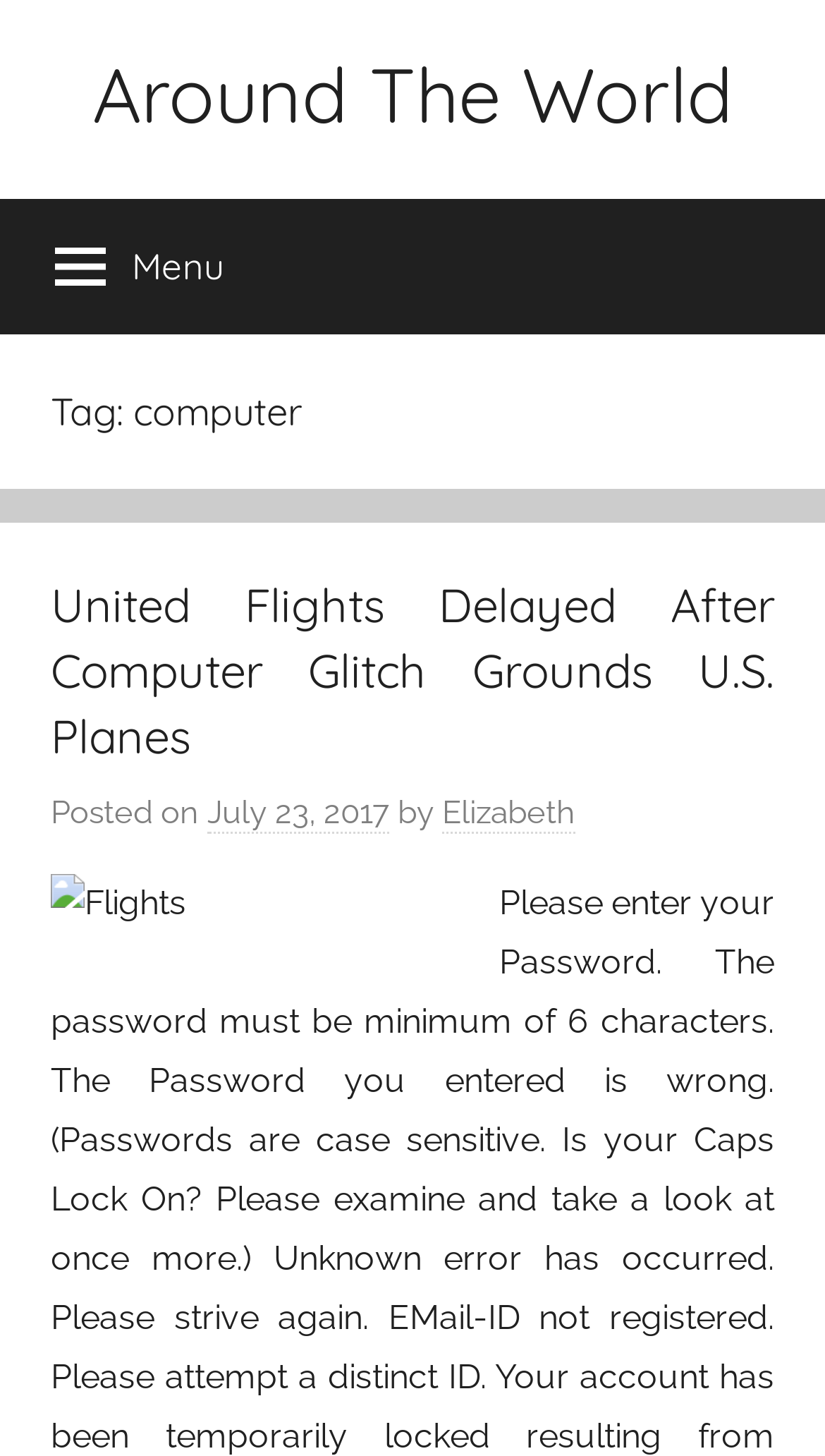Answer the following query concisely with a single word or phrase:
Who is the author of the latest article?

Elizabeth